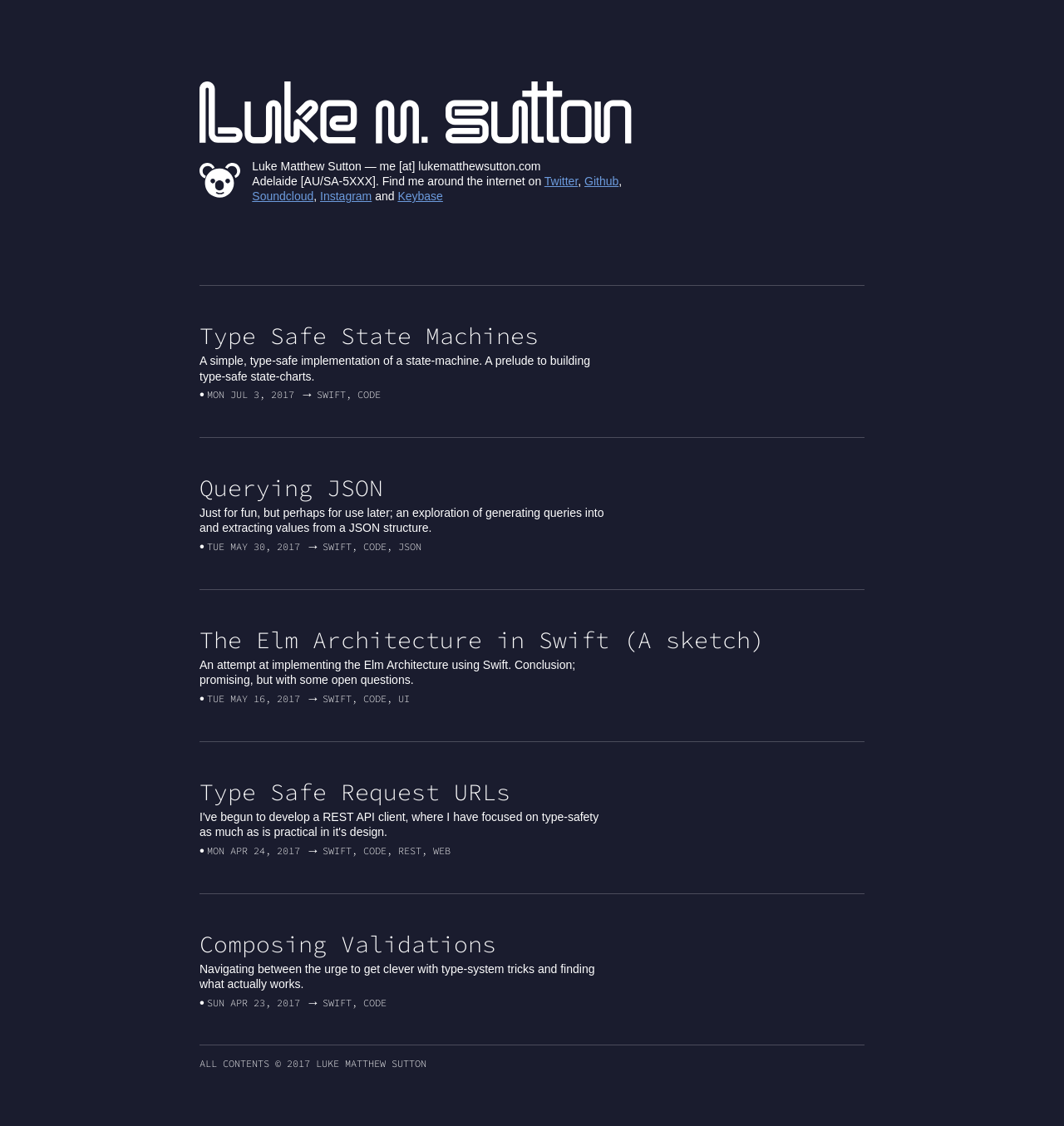Show me the bounding box coordinates of the clickable region to achieve the task as per the instruction: "Explore The Elm Architecture in Swift".

[0.188, 0.555, 0.719, 0.581]